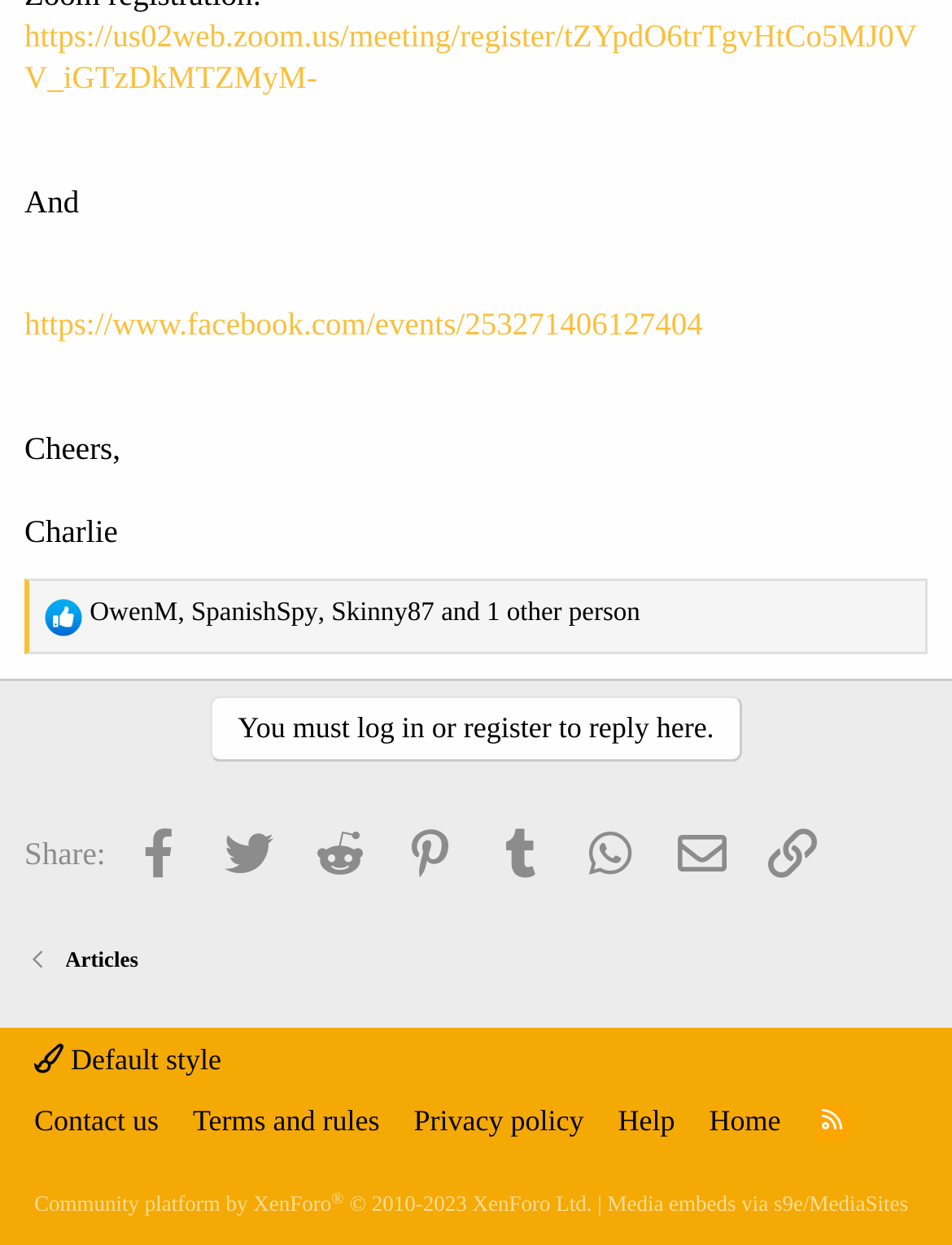Using the details in the image, give a detailed response to the question below:
How many people reacted to the message?

The question can be answered by looking at the link element with the text 'OwenM, SpanishSpy, Skinny87 and 1 other person' which suggests that there are 4 people who reacted to the message.